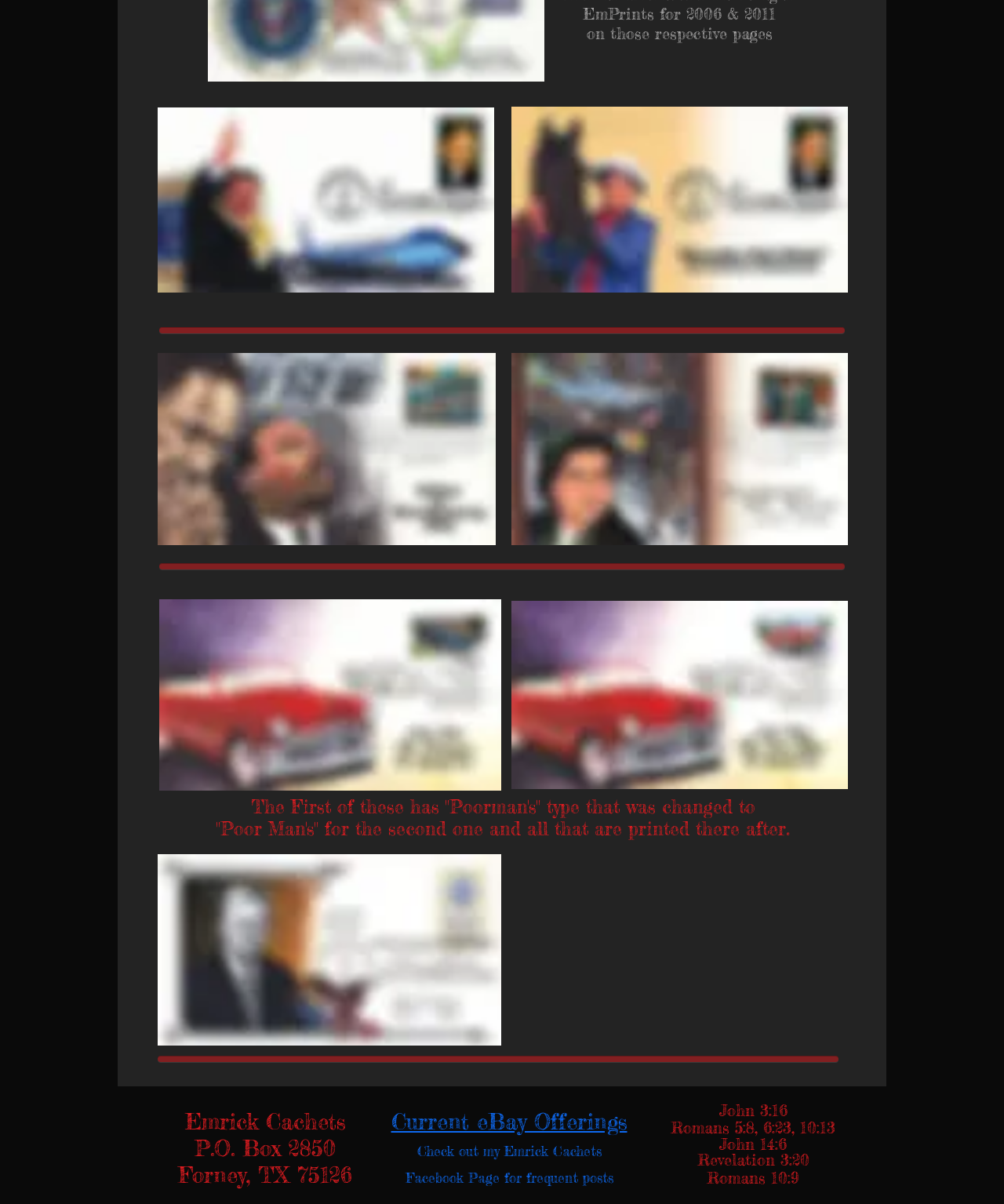Using the provided description: "Current eBay Offerings", find the bounding box coordinates of the corresponding UI element. The output should be four float numbers between 0 and 1, in the format [left, top, right, bottom].

[0.389, 0.921, 0.625, 0.943]